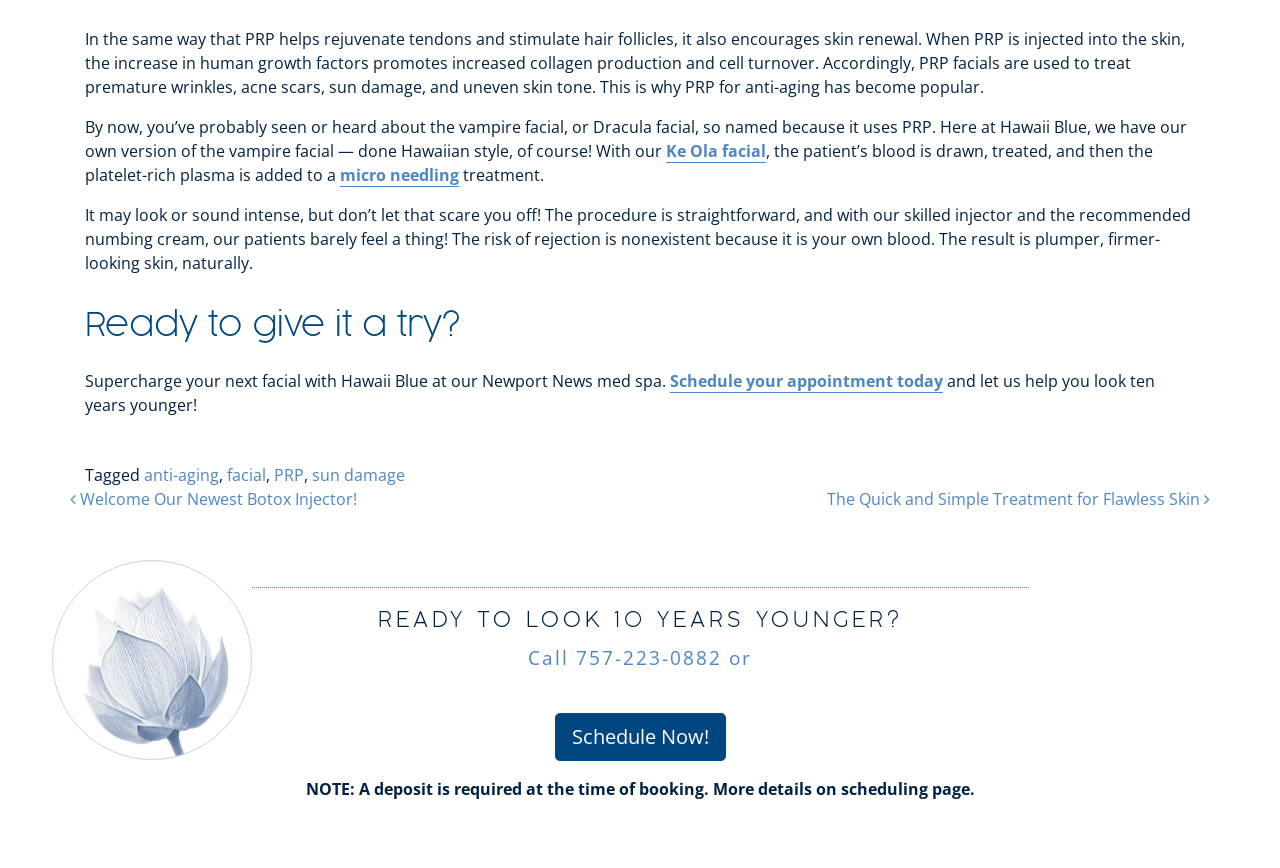Please identify the coordinates of the bounding box that should be clicked to fulfill this instruction: "Call the phone number for more information".

[0.412, 0.742, 0.588, 0.773]